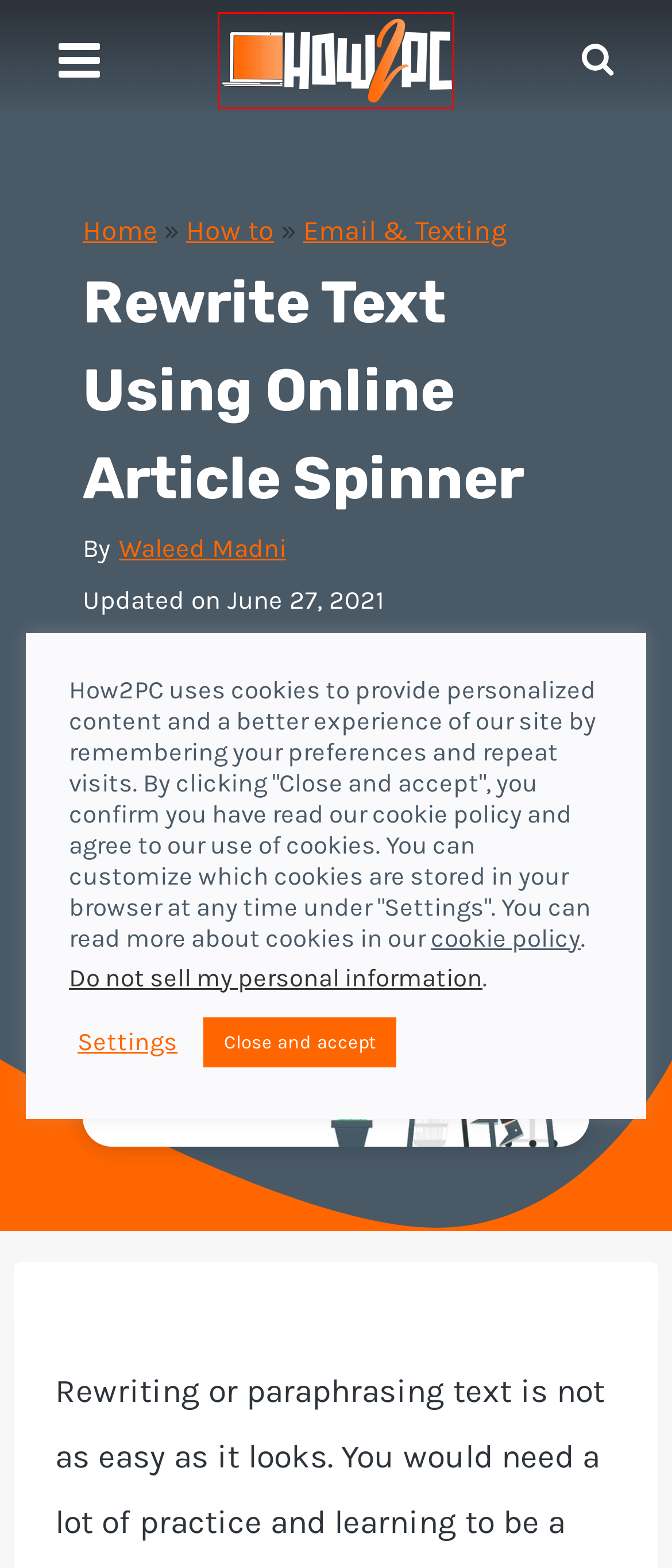You are presented with a screenshot of a webpage with a red bounding box. Select the webpage description that most closely matches the new webpage after clicking the element inside the red bounding box. The options are:
A. YH Meaning and How Should You Use It? - How2PC
B. Cookie Policy - How2PC
C. How2PC.com - Tech Gadget Reviews & How-To Guides
D. Gaming Archives - How2PC
E. Email & Texting Archives - How2PC
F. Waleed Madni, Author at How2PC
G. How to Archives - How2PC
H. Affiliate Disclosure - How2PC

C